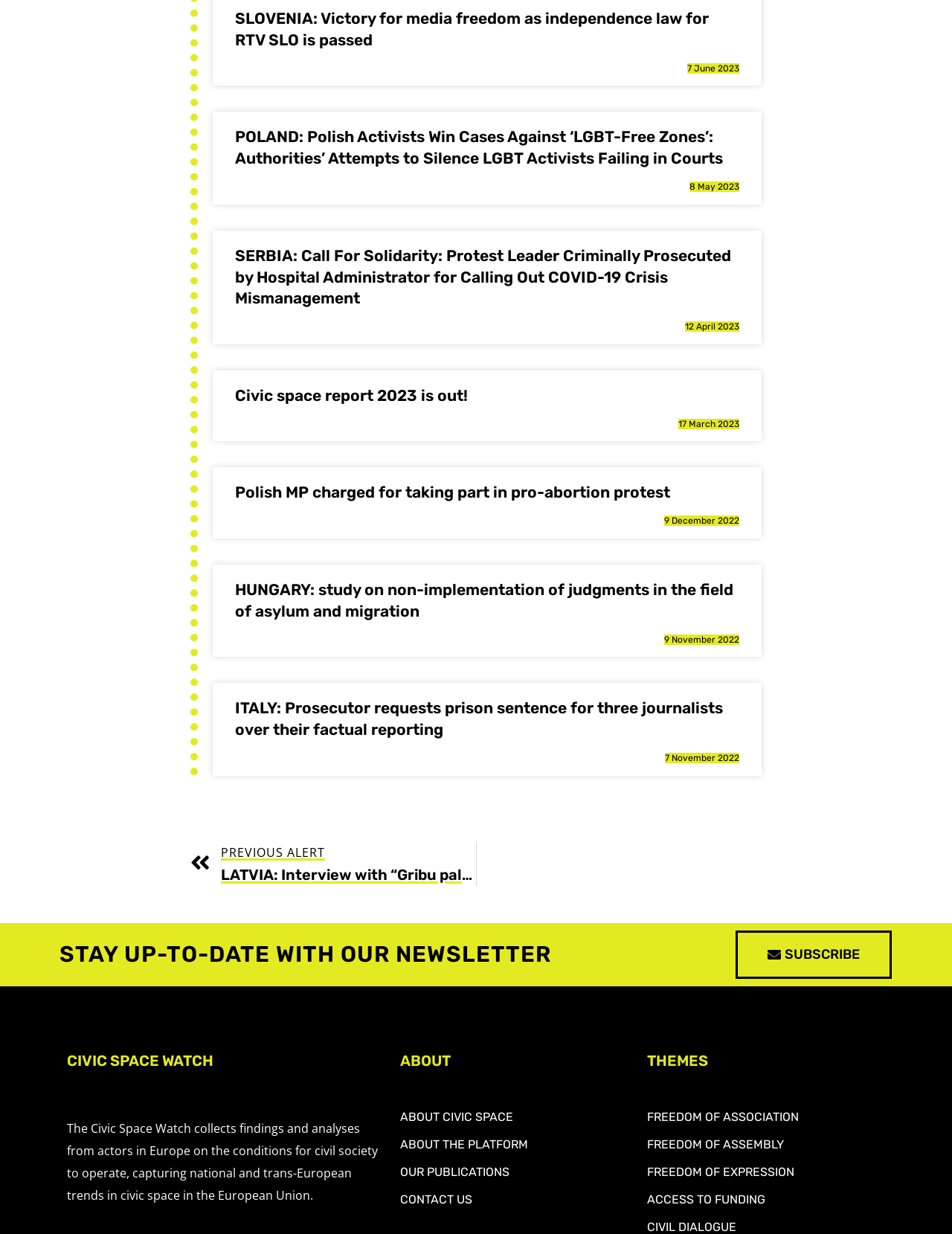Using the element description: "About Civic Space", determine the bounding box coordinates. The coordinates should be in the format [left, top, right, bottom], with values between 0 and 1.

[0.42, 0.895, 0.664, 0.915]